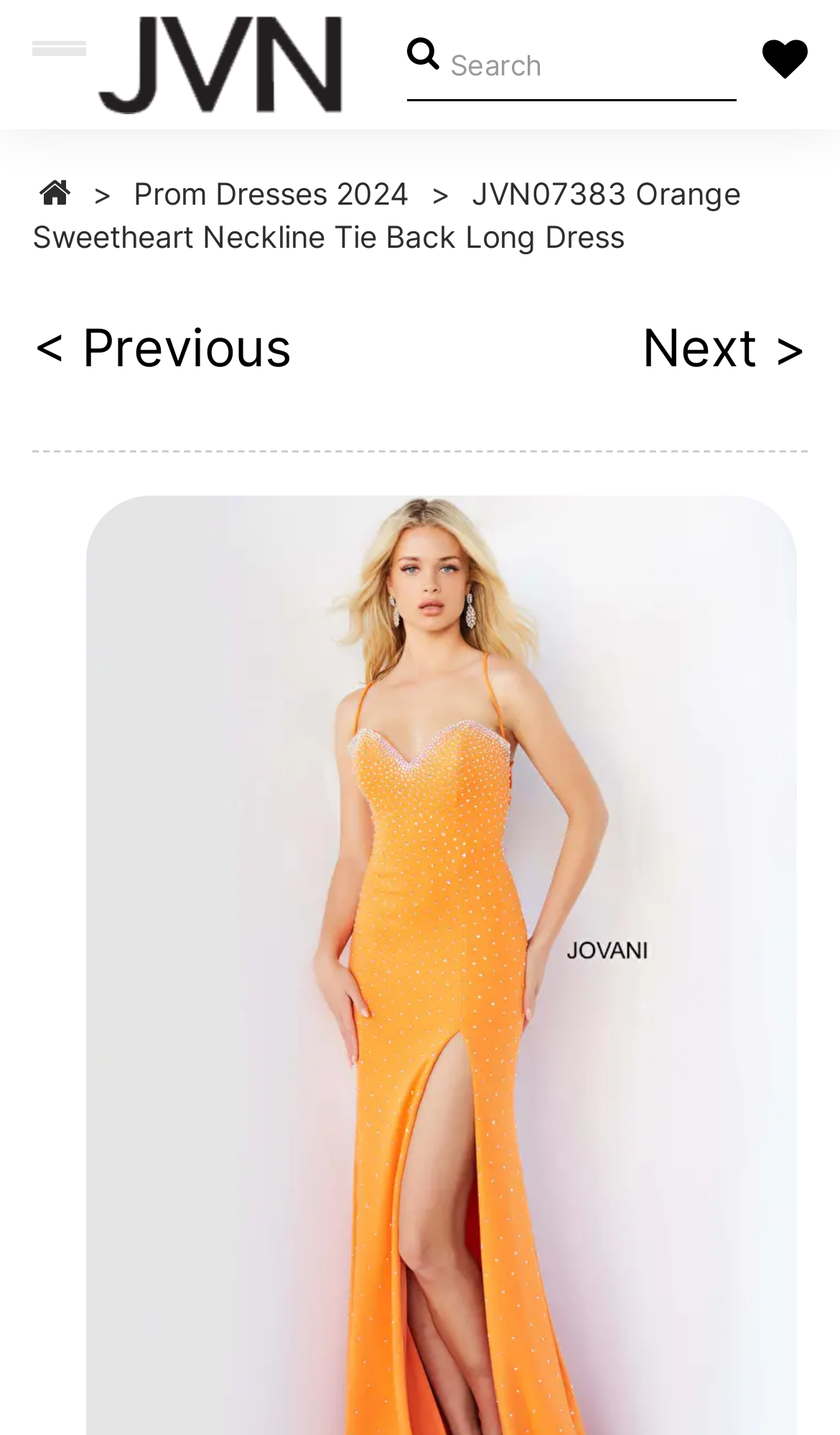Provide the bounding box coordinates in the format (top-left x, top-left y, bottom-right x, bottom-right y). All values are floating point numbers between 0 and 1. Determine the bounding box coordinate of the UI element described as: aria-label="search"

[0.485, 0.023, 0.523, 0.053]